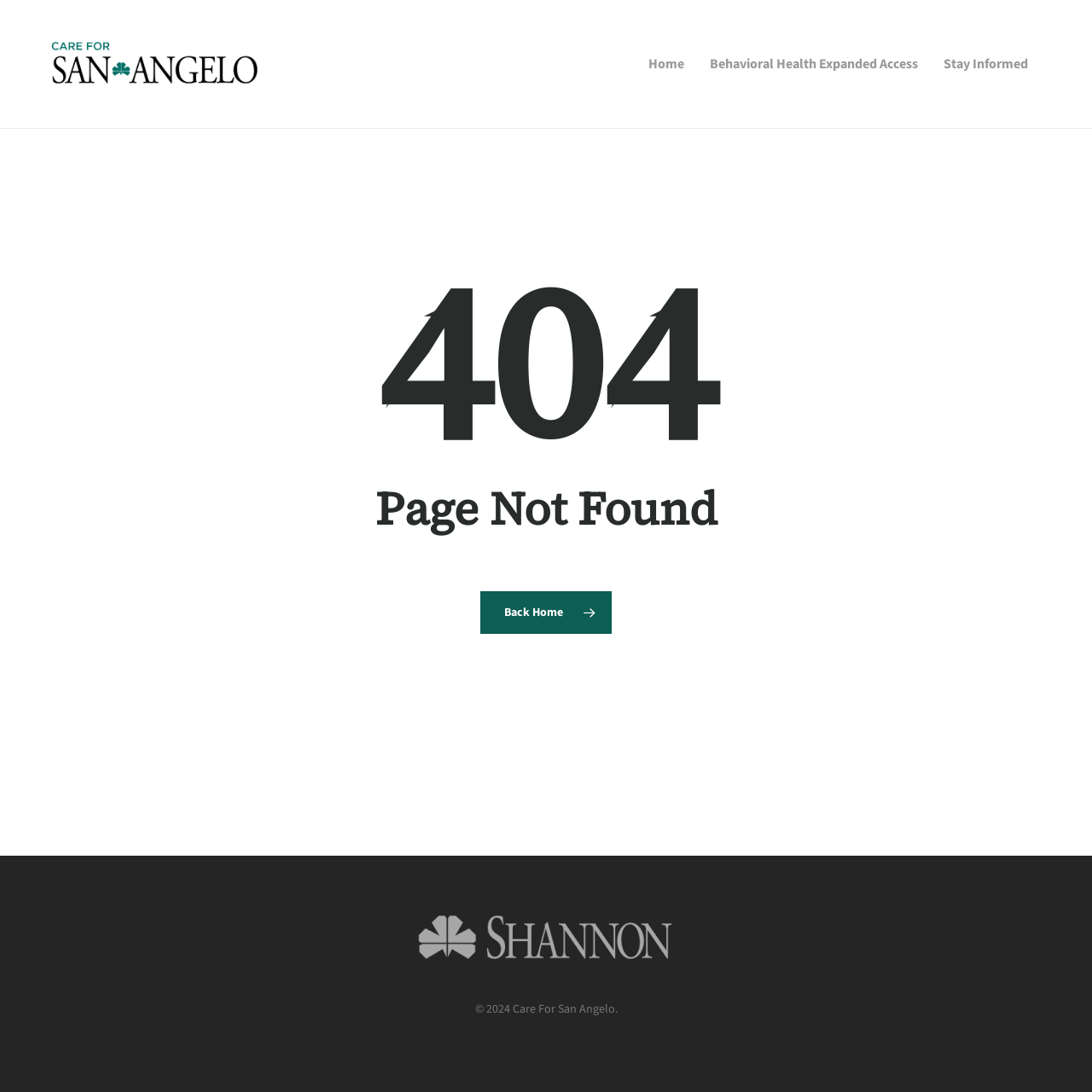Carefully observe the image and respond to the question with a detailed answer:
What are the main navigation links?

I identified these links by looking at the links 'Home', 'Behavioral Health Expanded Access', and 'Stay Informed' at the top of the page, which seem to be the main navigation links.